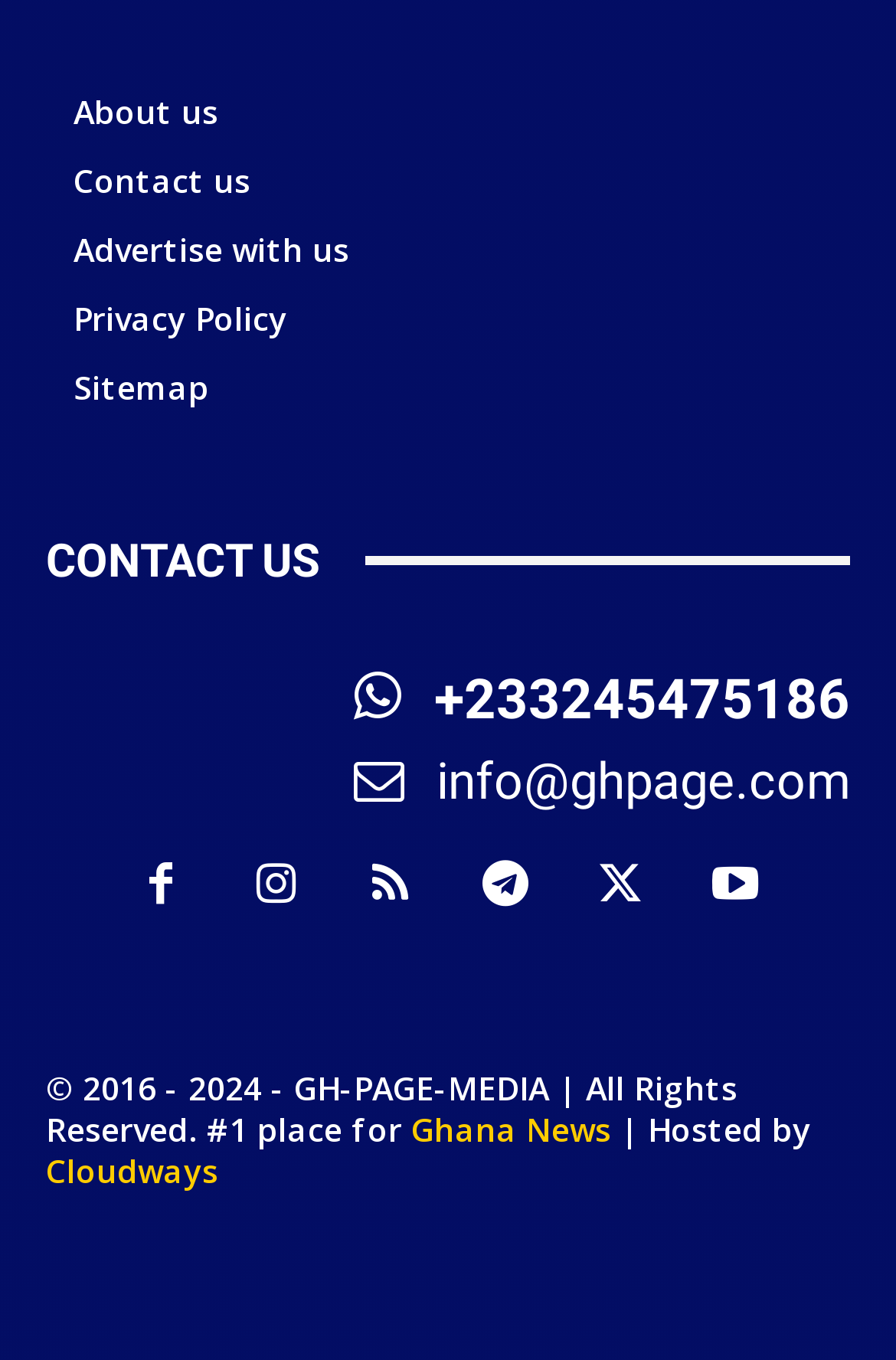Identify and provide the bounding box coordinates of the UI element described: "Advertise with us". The coordinates should be formatted as [left, top, right, bottom], with each number being a float between 0 and 1.

[0.082, 0.158, 0.949, 0.209]